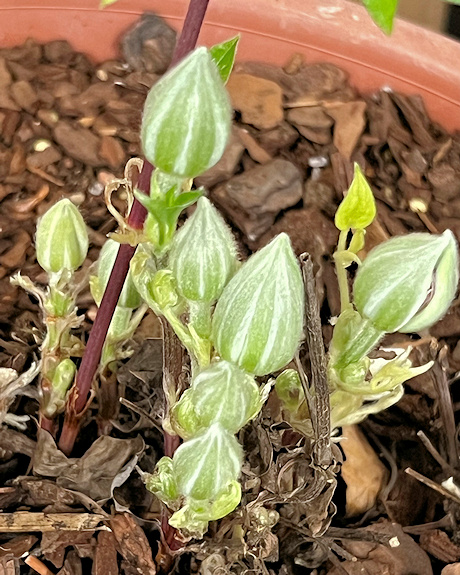Describe all the important aspects and features visible in the image.

This image captures the tender growth of a clematis plant, specifically the variety named 'C. 'Evipo030' BIJOU', bred by Barbara Evans. Nestled in a plastic pot, the plant showcases several budding shoots featuring distinctively patterned, pale green leaves that are just beginning to unfurl. The leaves display a lovely striped texture, highlighting the plant's unique characteristics. Surrounding the young buds are remnants of previous growth, adding depth to the scene. This plant is expected to flourish and produce vibrant blooms, as it has shown promise in the ground for years, indicating its vitality and resilience in various conditions. The photograph beautifully emphasizes the hopeful emergence of spring growth, suggesting that the 'BIJOU' will soon thrive in its intended outdoor setting.